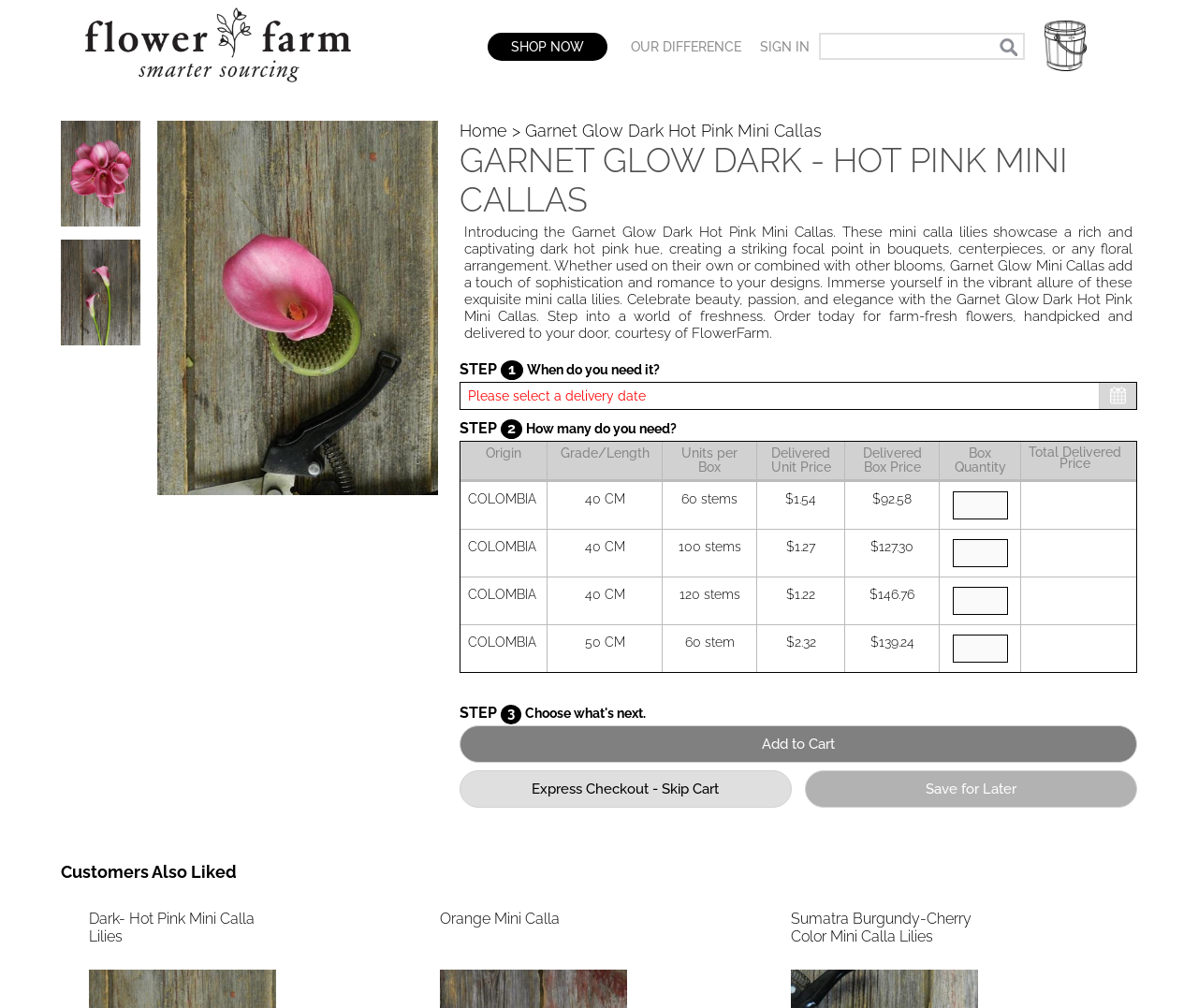Find the bounding box of the UI element described as: "Save for Later". The bounding box coordinates should be given as four float values between 0 and 1, i.e., [left, top, right, bottom].

[0.672, 0.764, 0.949, 0.801]